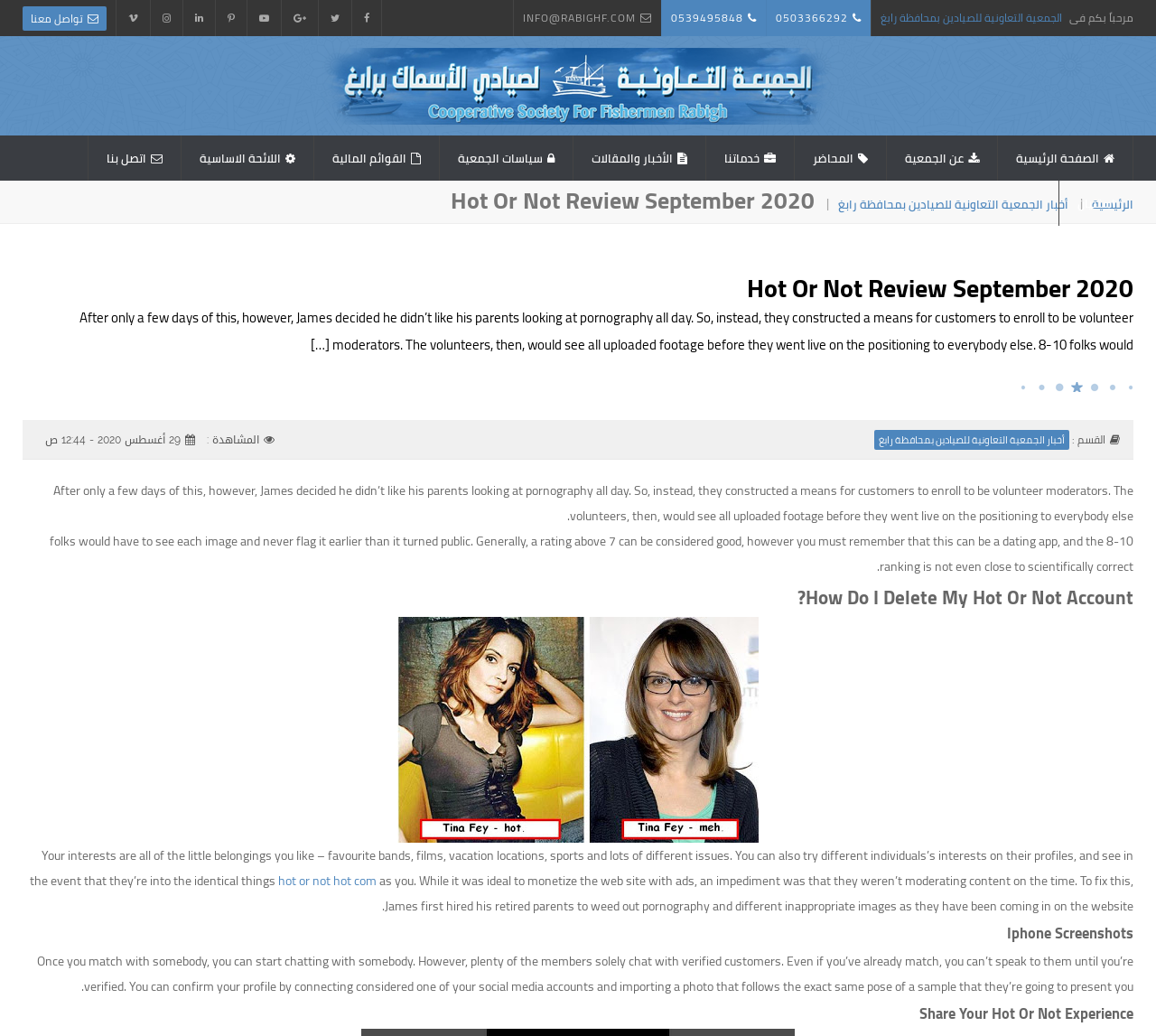Please determine the bounding box coordinates of the element to click in order to execute the following instruction: "Click the contact us link". The coordinates should be four float numbers between 0 and 1, specified as [left, top, right, bottom].

[0.02, 0.006, 0.092, 0.03]